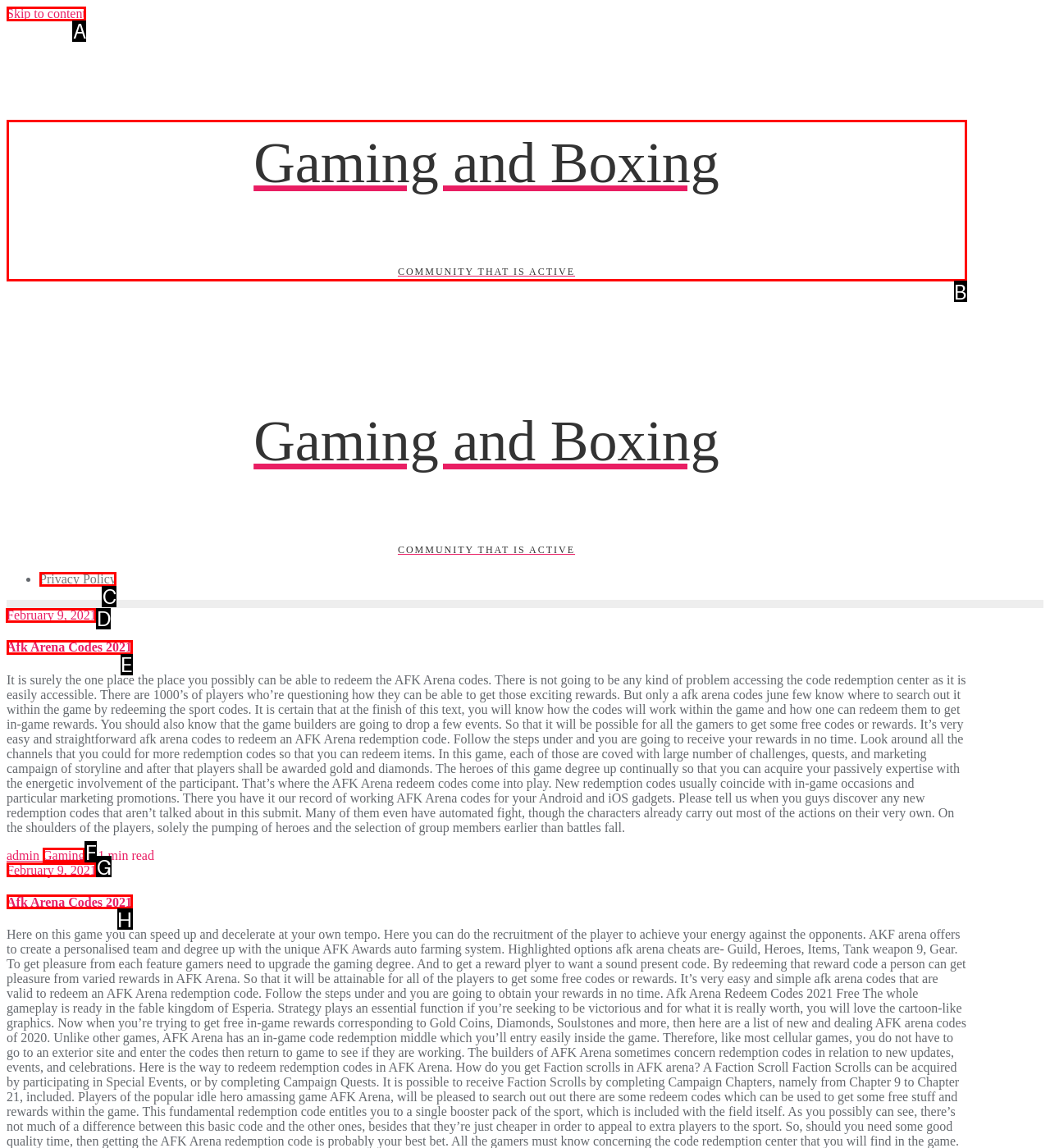Identify the letter of the UI element you need to select to accomplish the task: View 'February 9, 2021' post.
Respond with the option's letter from the given choices directly.

D